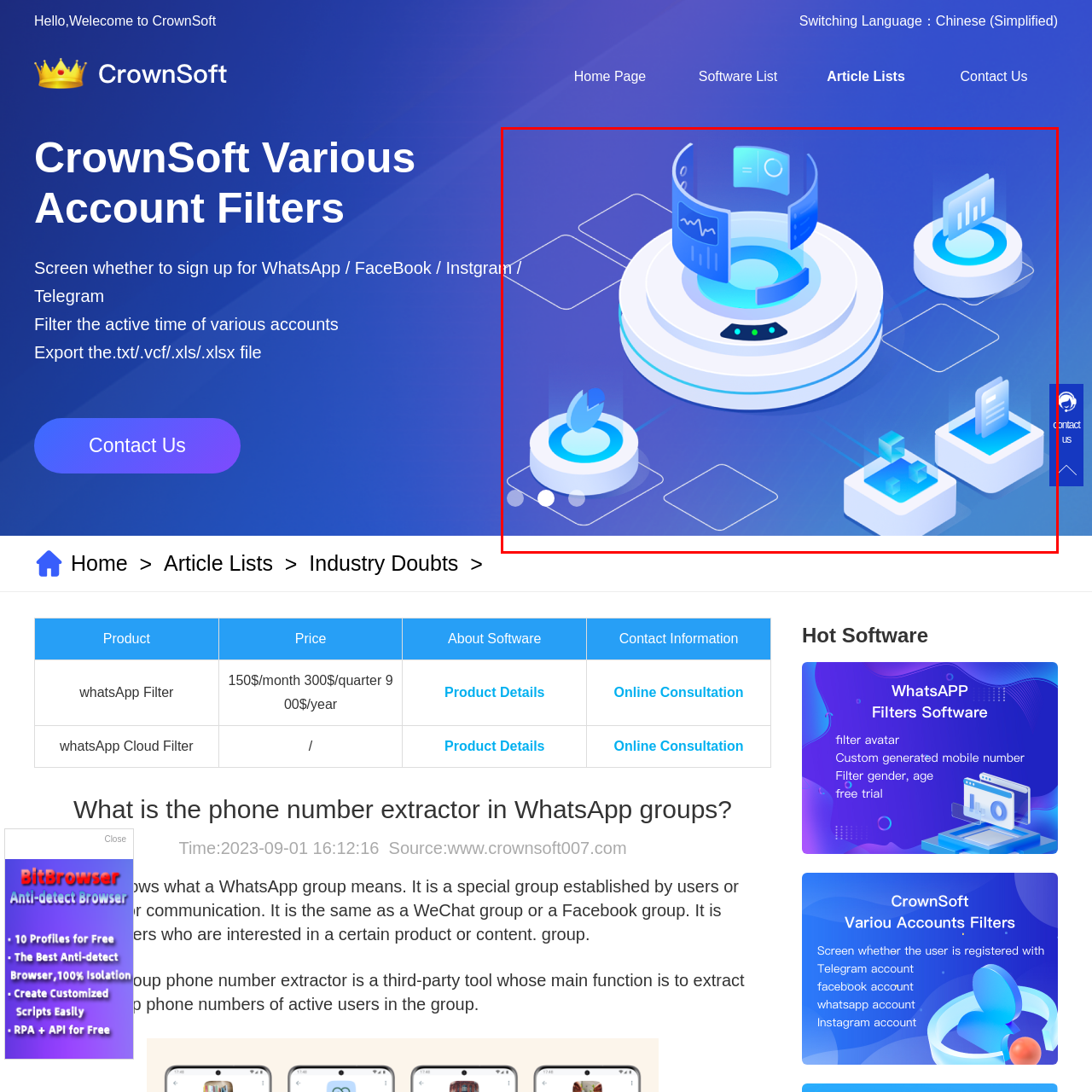Please provide a one-word or phrase response to the following question by examining the image within the red boundary:
What is the purpose of the graphic?

To illustrate CrownSoft's offerings